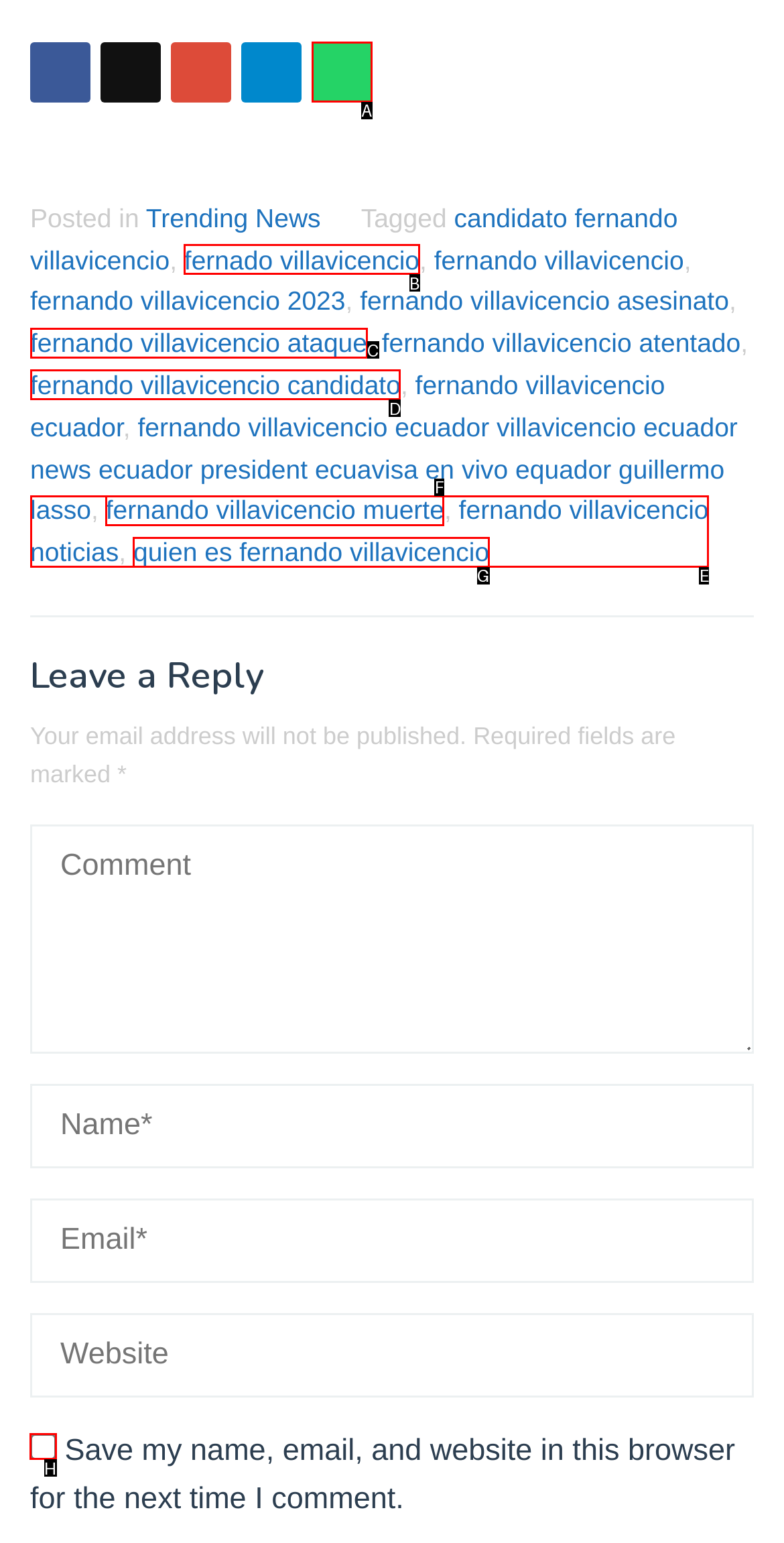Decide which HTML element to click to complete the task: Check the save my name checkbox Provide the letter of the appropriate option.

H